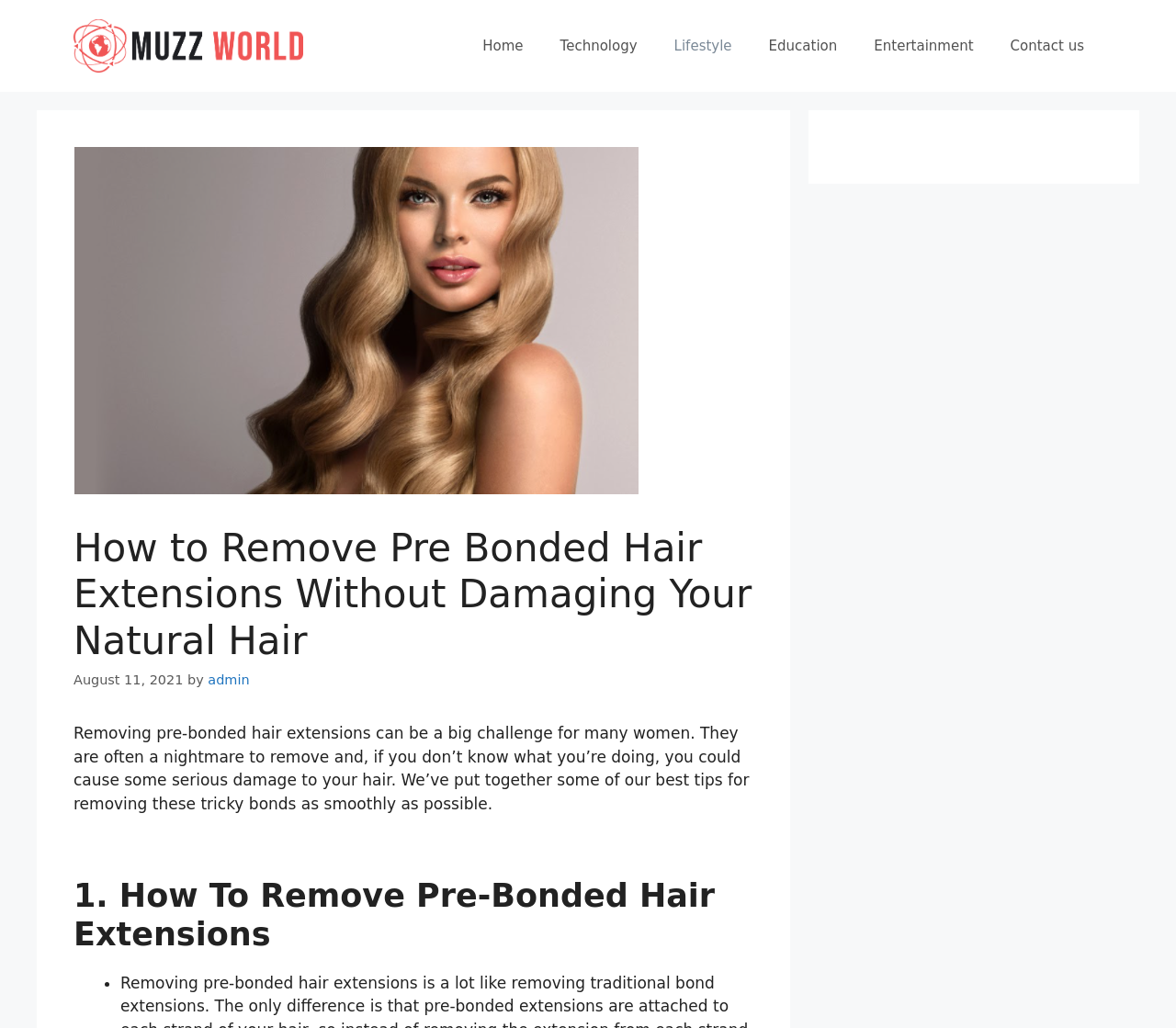Refer to the image and provide an in-depth answer to the question: 
What are the categories in the navigation menu?

The navigation menu is located at the top of the webpage, and it contains several categories. These categories are Home, Technology, Lifestyle, Education, Entertainment, and Contact us. They are represented as links and can be clicked to navigate to different sections of the website.